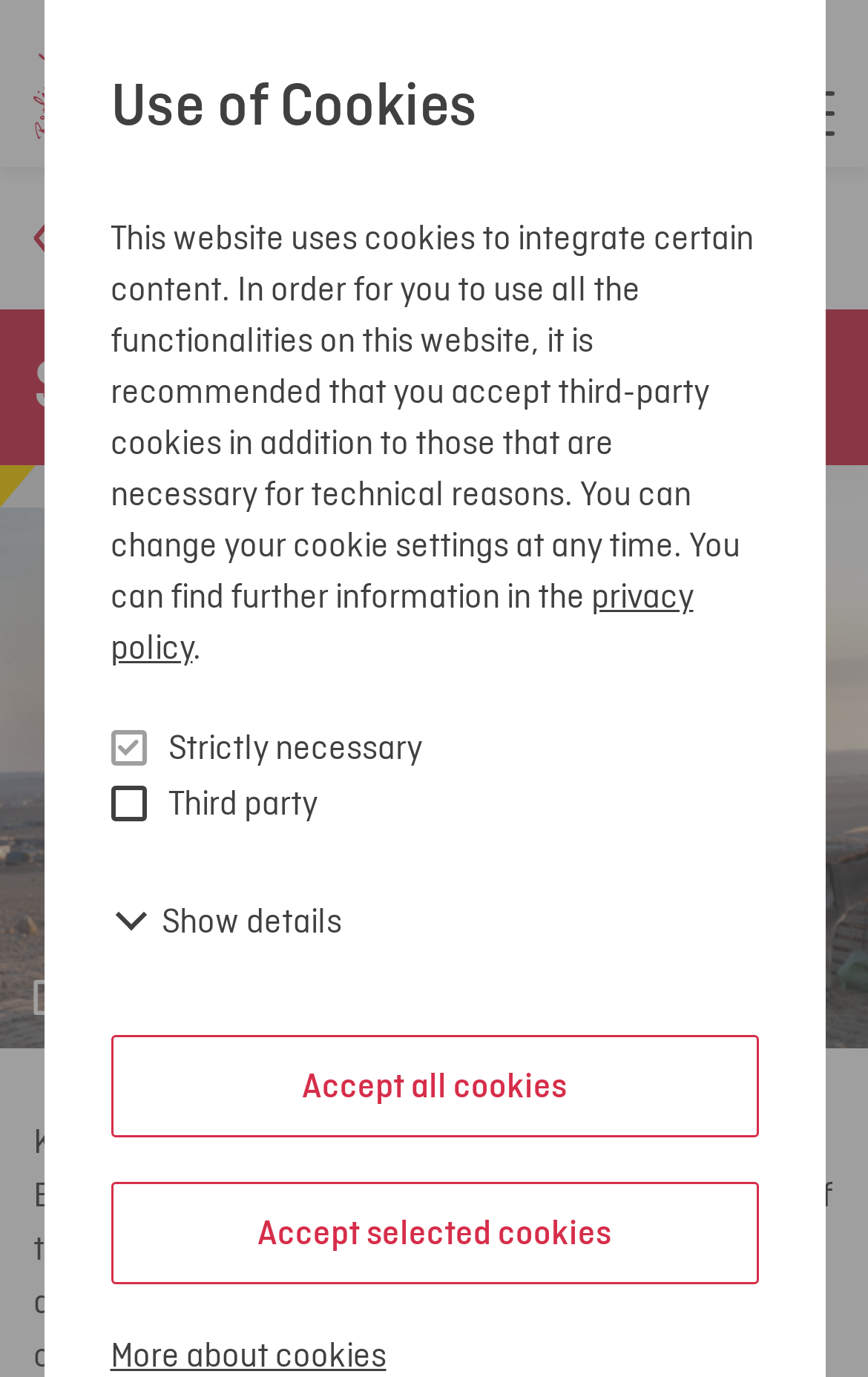Give a one-word or one-phrase response to the question:
What is the name of the current program?

Sharqiya